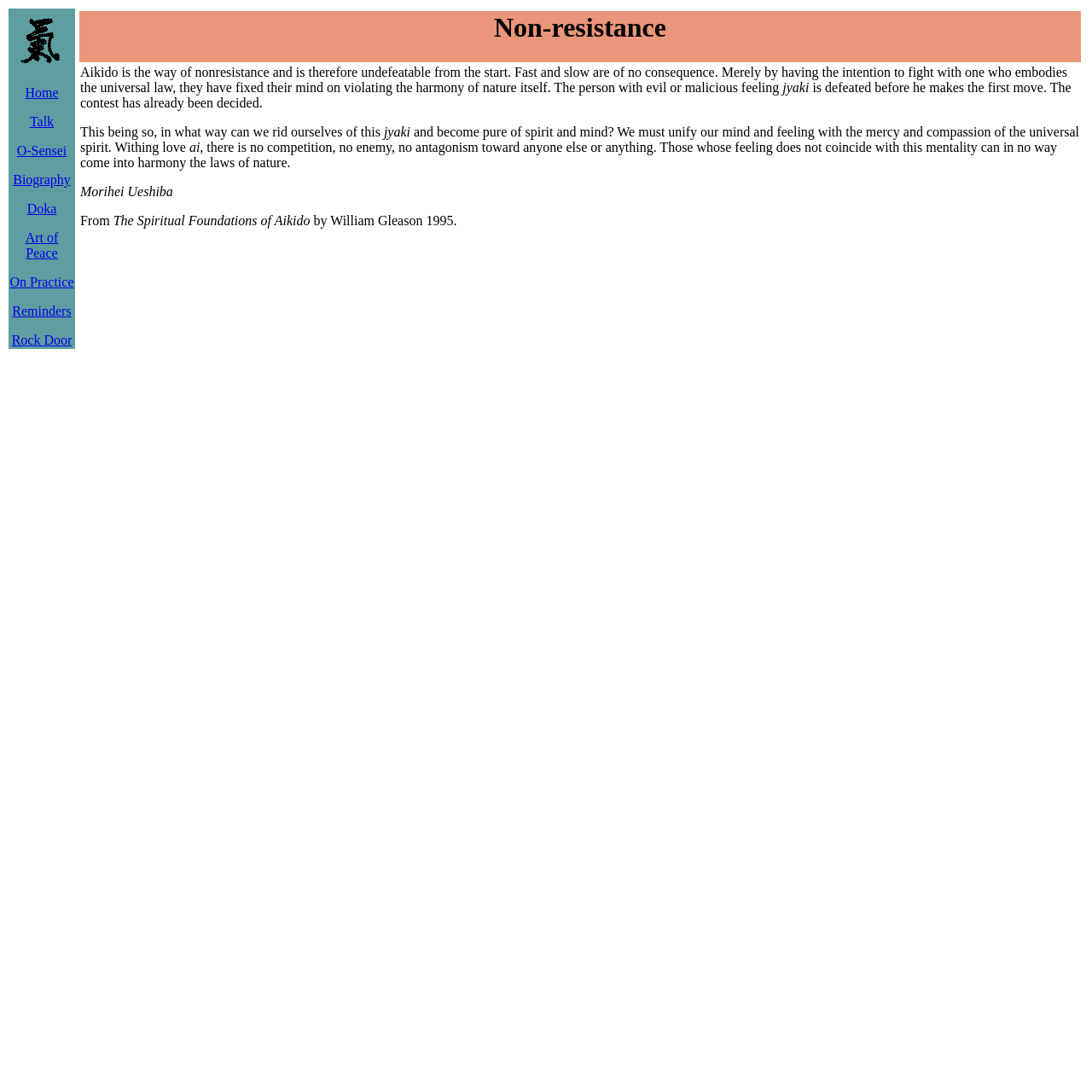What is the bounding box coordinate of the region that contains the main content?
Answer the question based on the image using a single word or a brief phrase.

[0.073, 0.059, 0.99, 0.21]